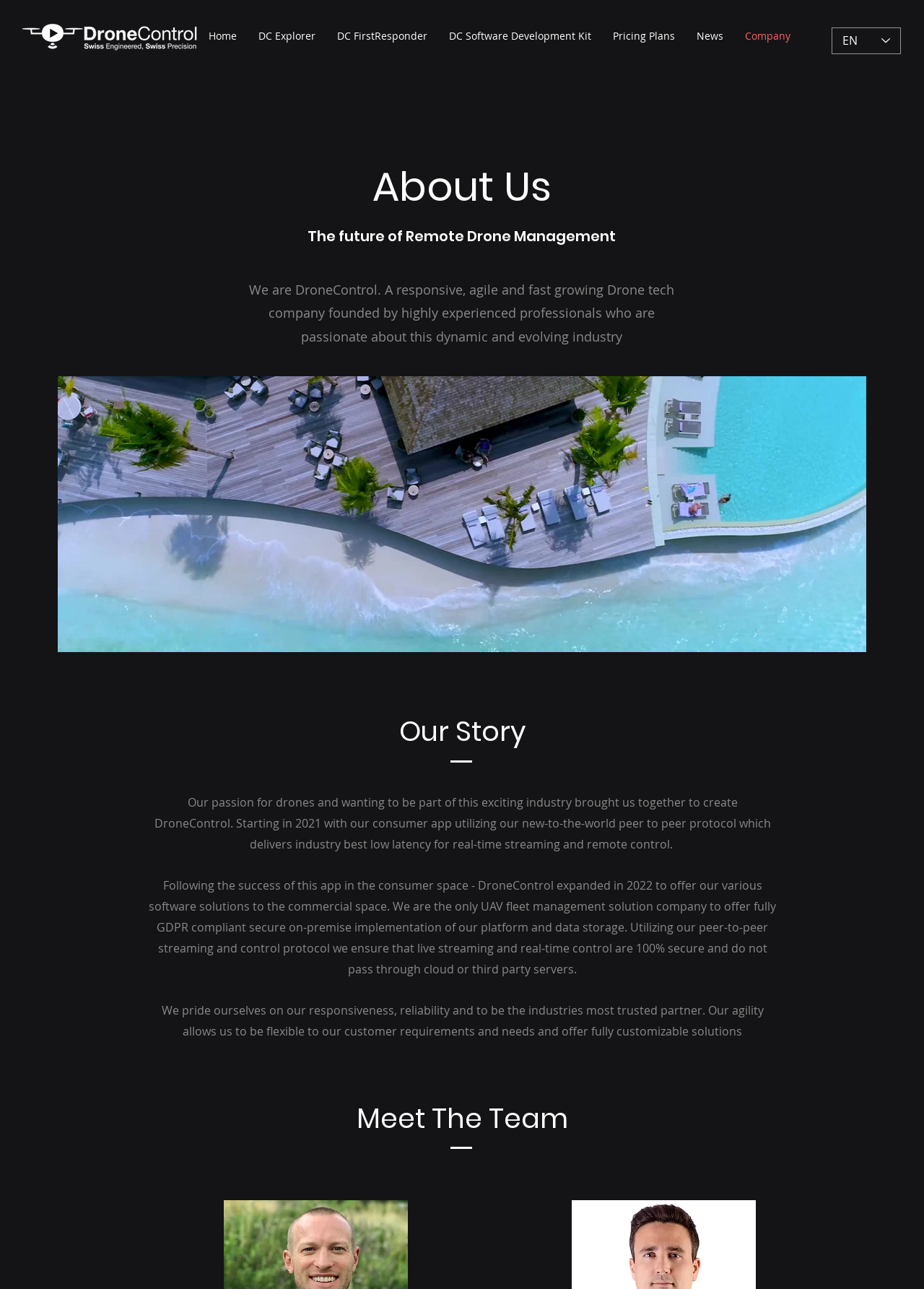Using a single word or phrase, answer the following question: 
What is the language selected in the language selector?

English